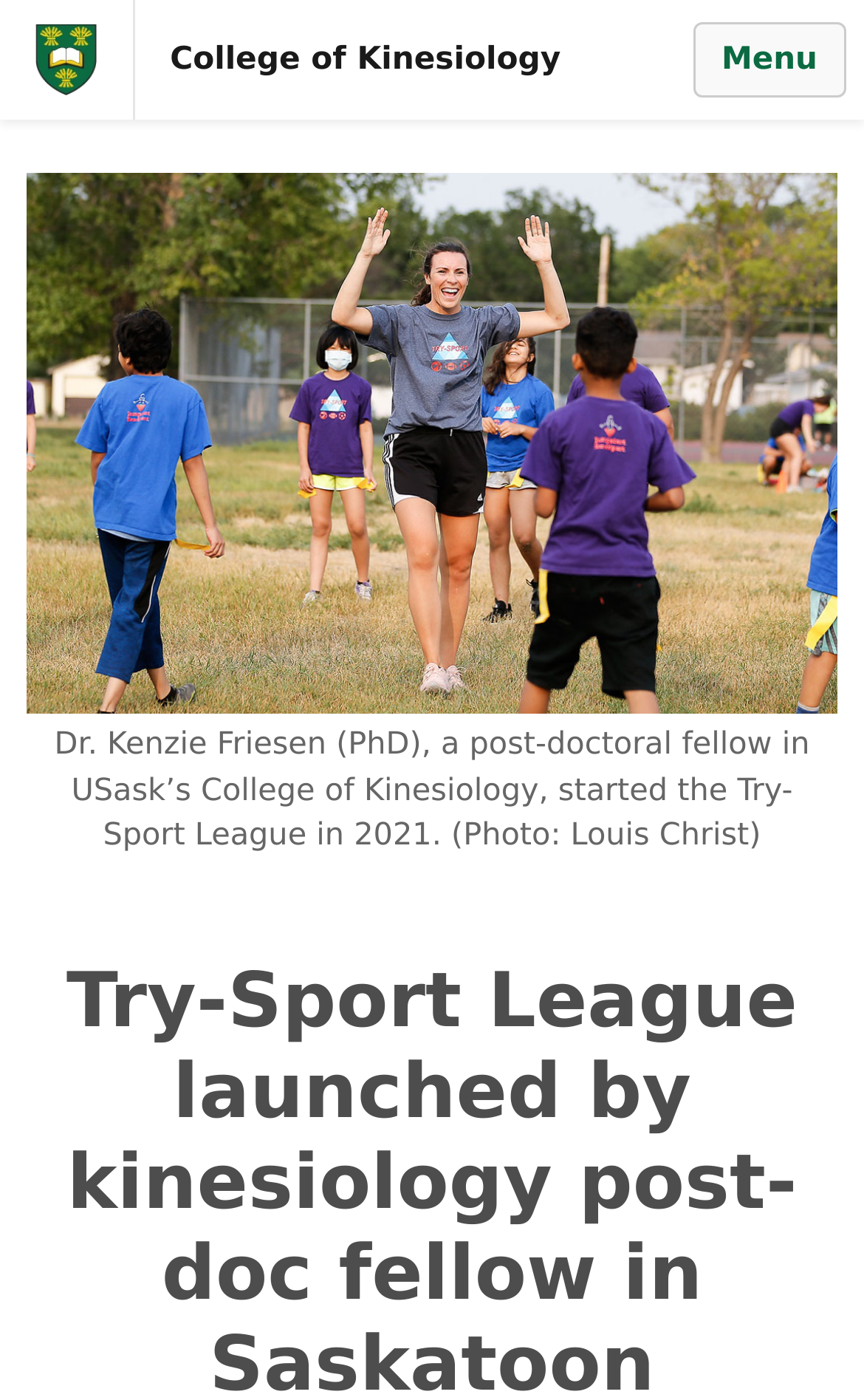Respond to the question below with a single word or phrase:
What is the photographer's name?

Louis Christ